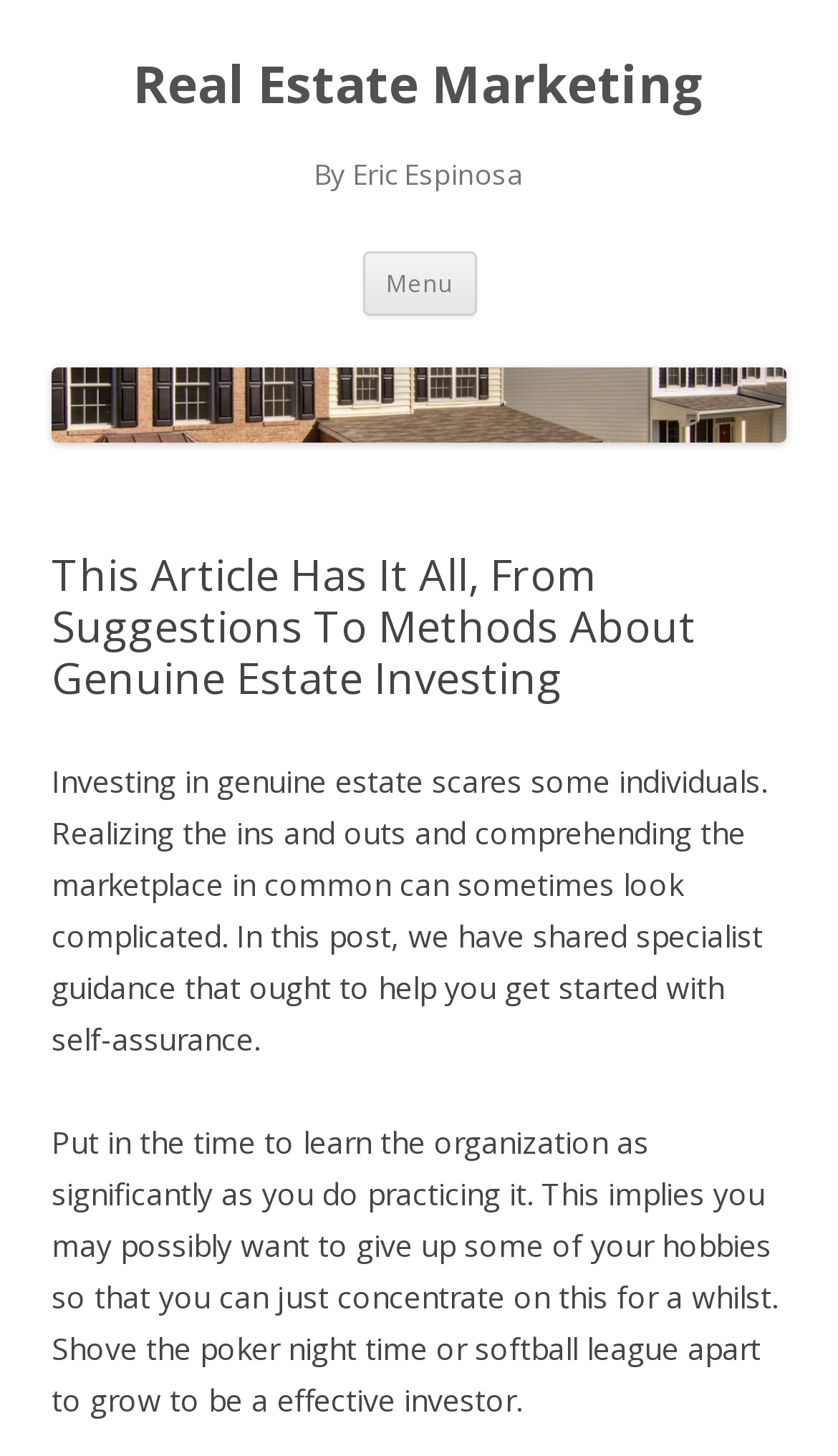What is the tone of the article?
Answer with a single word or phrase, using the screenshot for reference.

Informative and encouraging